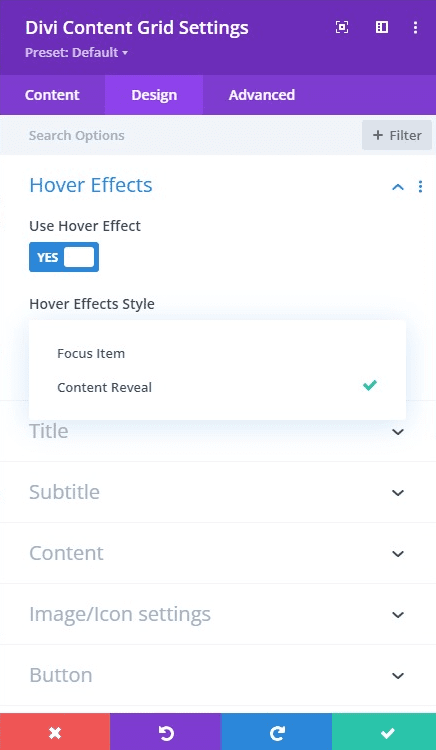What is the selected option in the 'Hover Effects Style' dropdown menu?
We need a detailed and meticulous answer to the question.

The 'Hover Effects Style' dropdown menu has 'Content Reveal' selected, which enables diverse visual interactions when users hover over content, as opposed to the 'Focus Item' option.